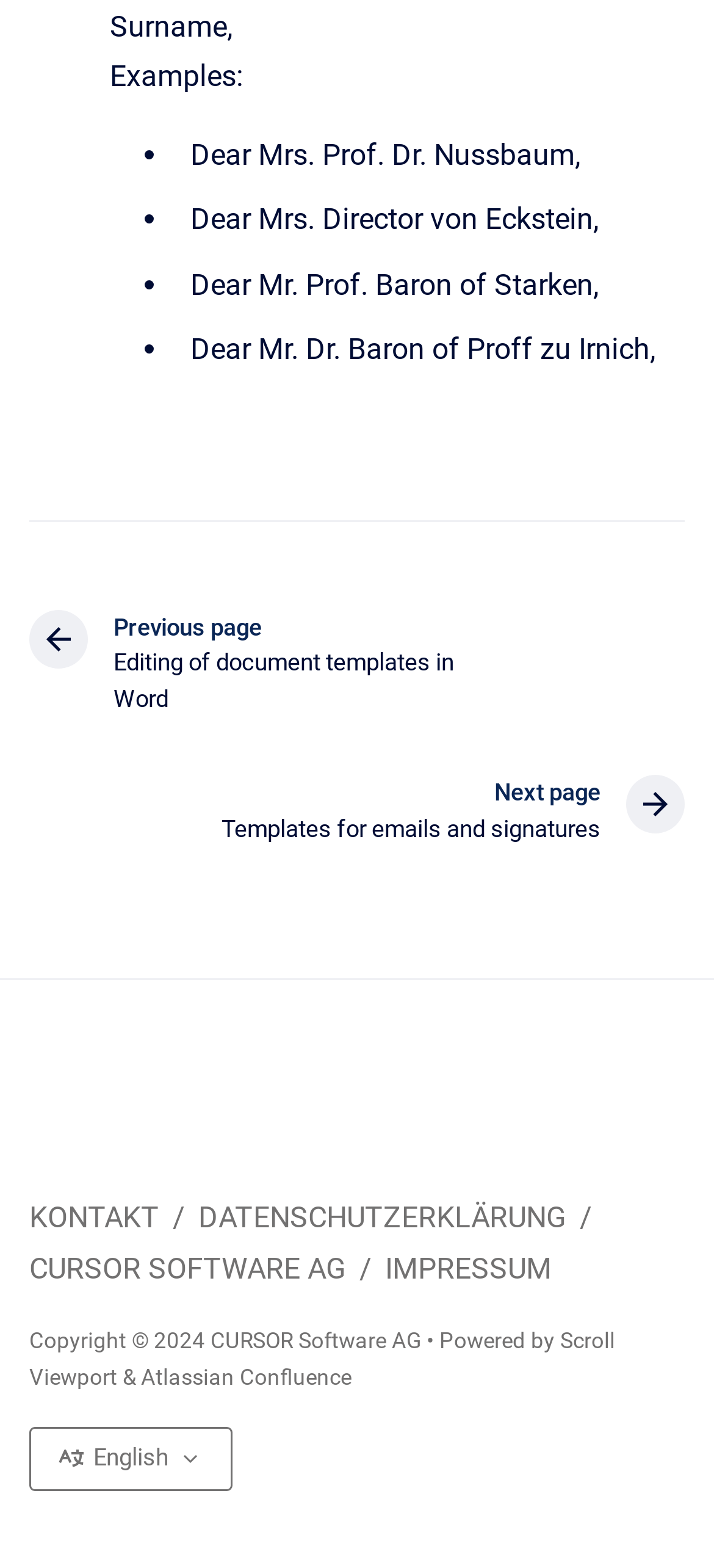What is the language of the webpage?
From the image, respond using a single word or phrase.

English